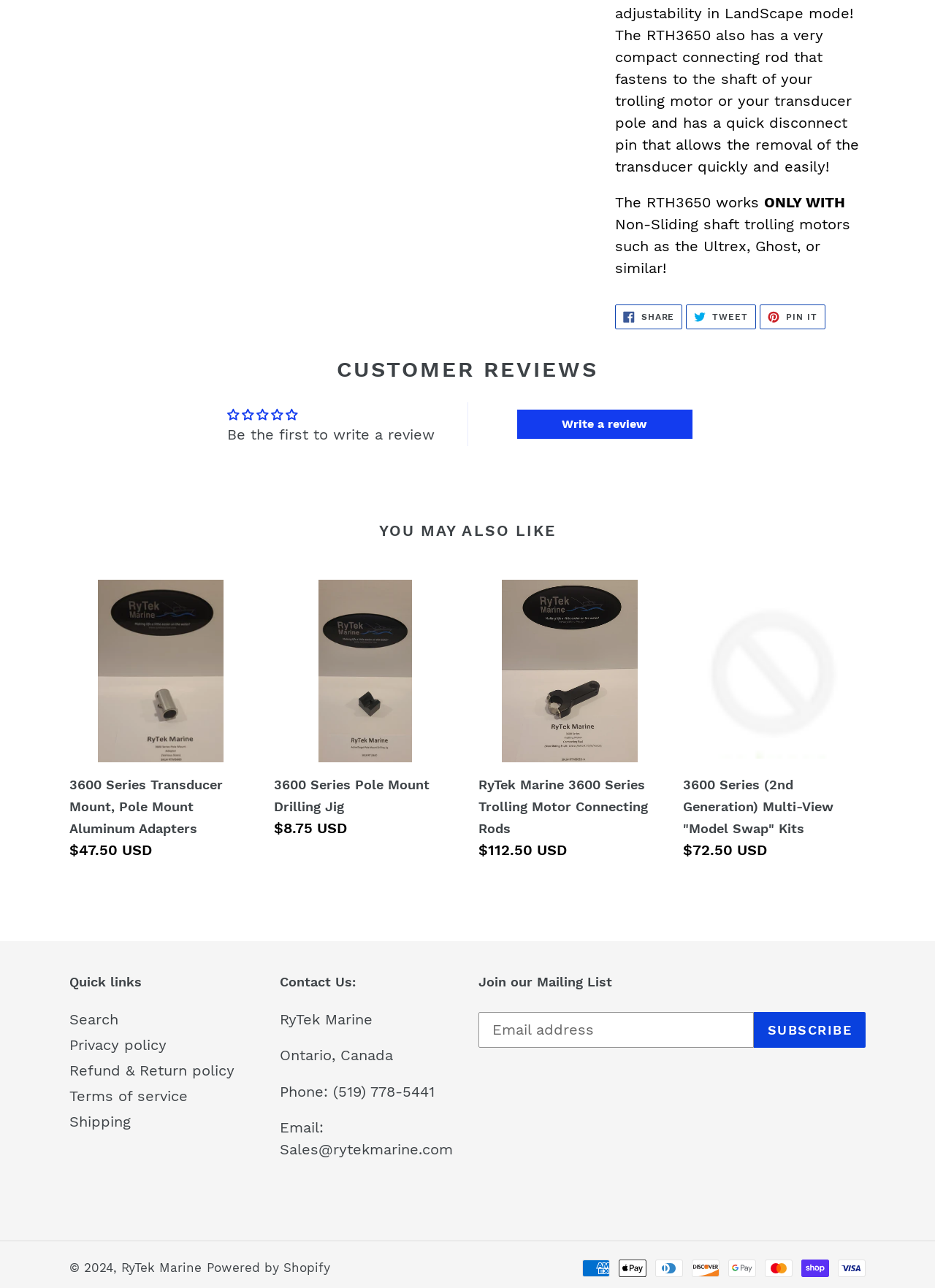Select the bounding box coordinates of the element I need to click to carry out the following instruction: "Share on Facebook".

[0.658, 0.237, 0.73, 0.256]